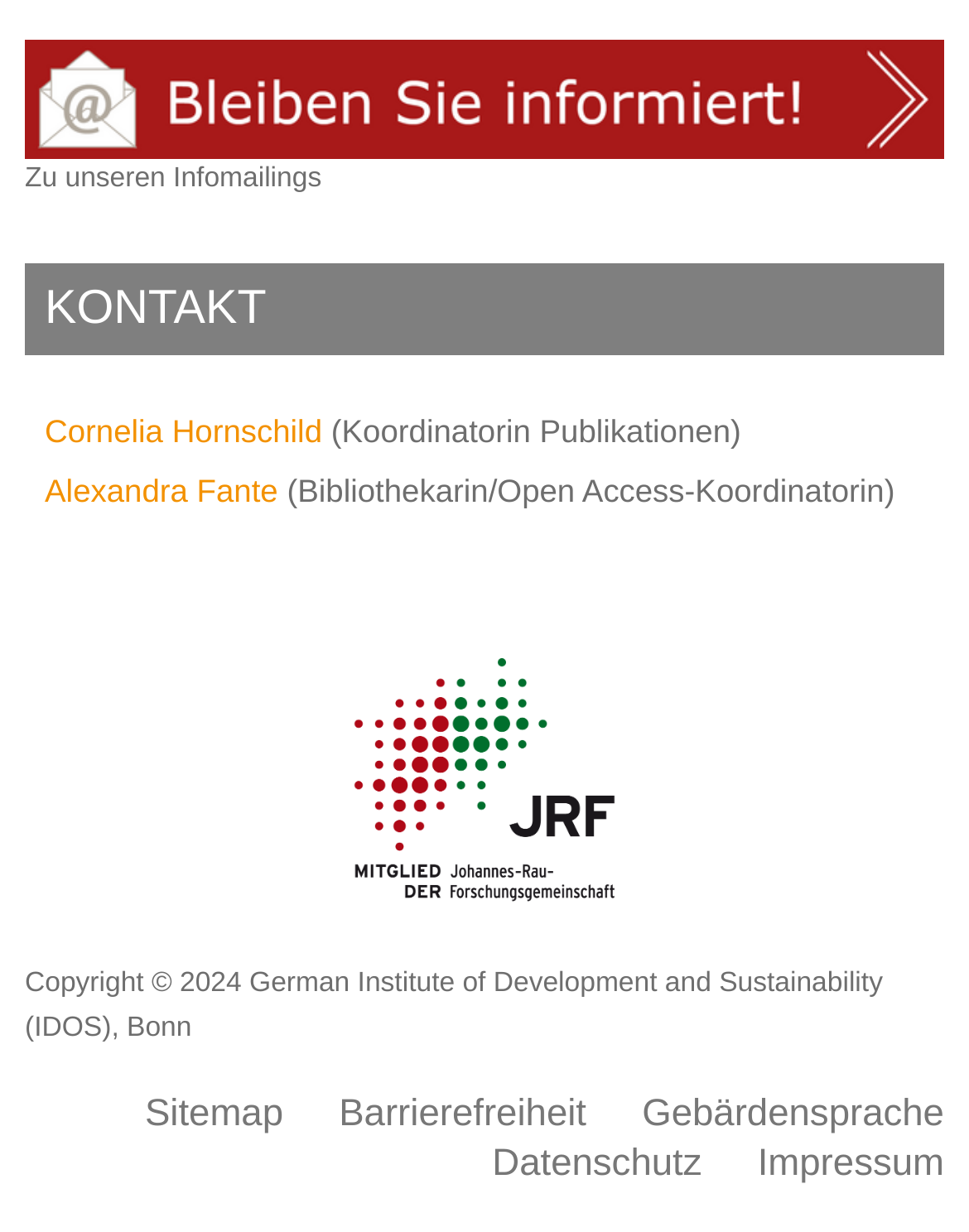What is the year of copyright?
Utilize the image to construct a detailed and well-explained answer.

I found the answer by looking at the bottom of the page where the copyright information is displayed, and found the static text '2024' next to the 'Copyright ©' symbol.